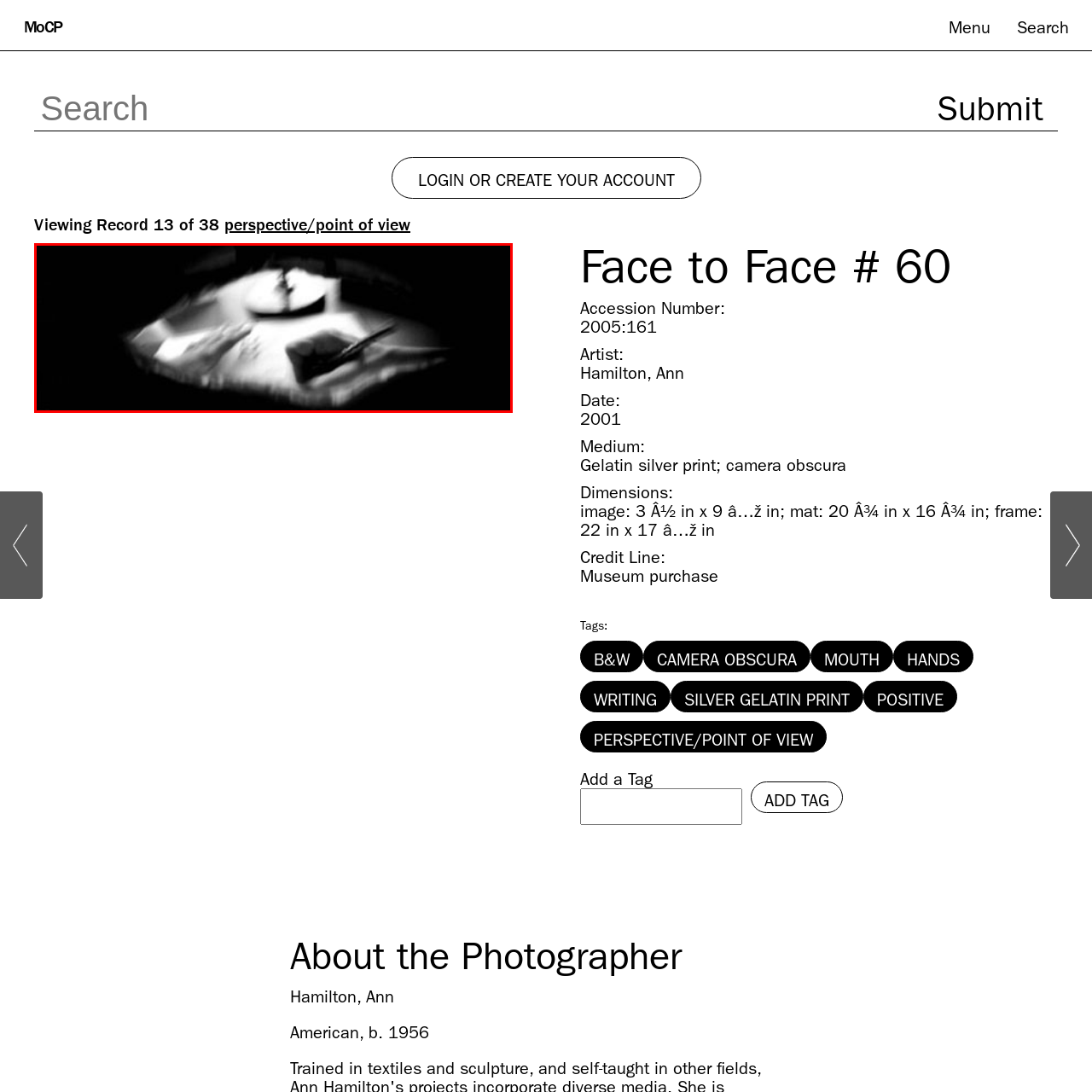Direct your attention to the image marked by the red box and answer the given question using a single word or phrase:
What technique is used to create the photograph?

Gelatin silver print and camera obscura